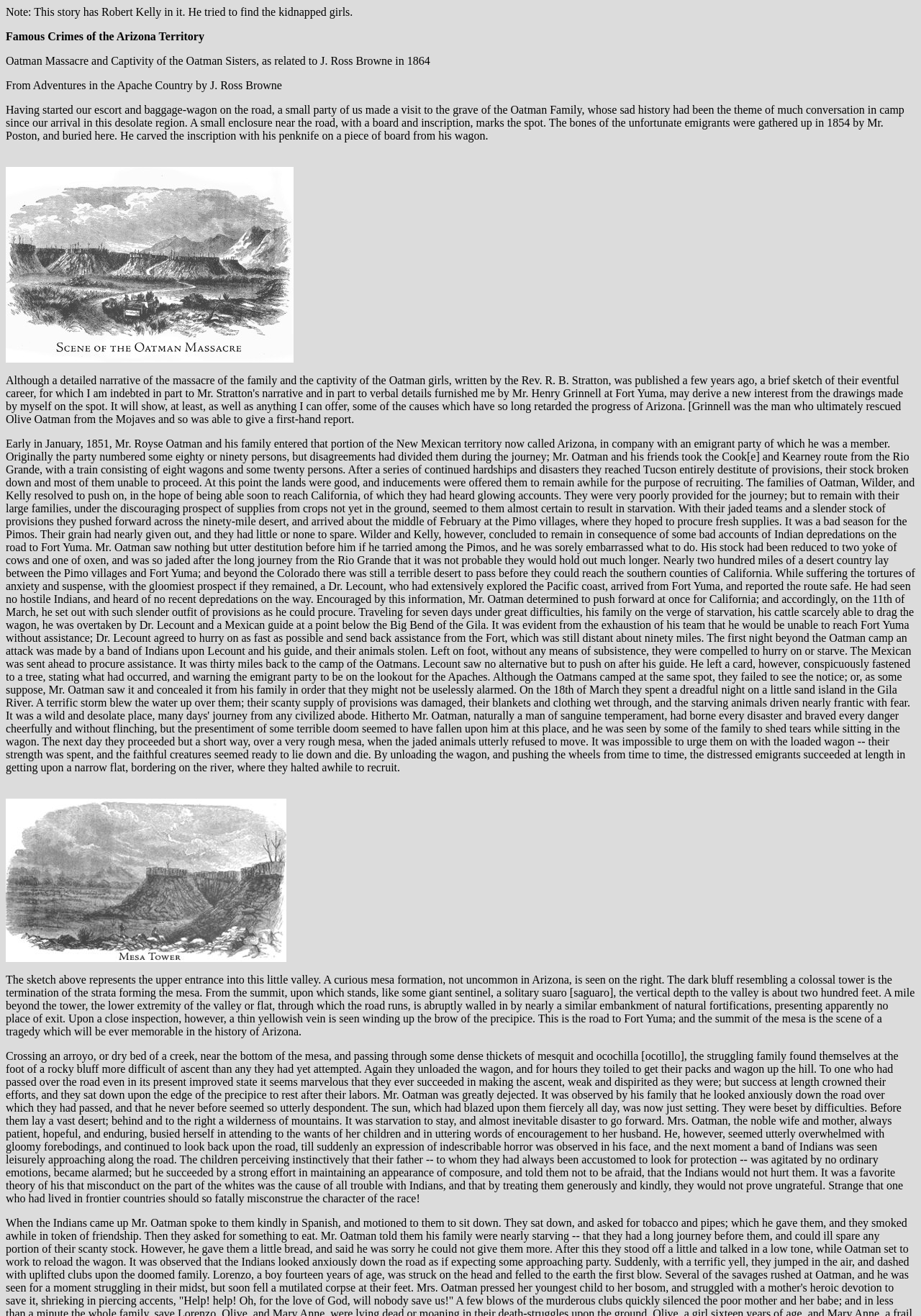What is the name of the fort mentioned in the story?
Could you answer the question in a detailed manner, providing as much information as possible?

The story mentions that the road to Fort Yuma is seen winding up the brow of the precipice, indicating that Fort Yuma is a location that can be reached from the valley.